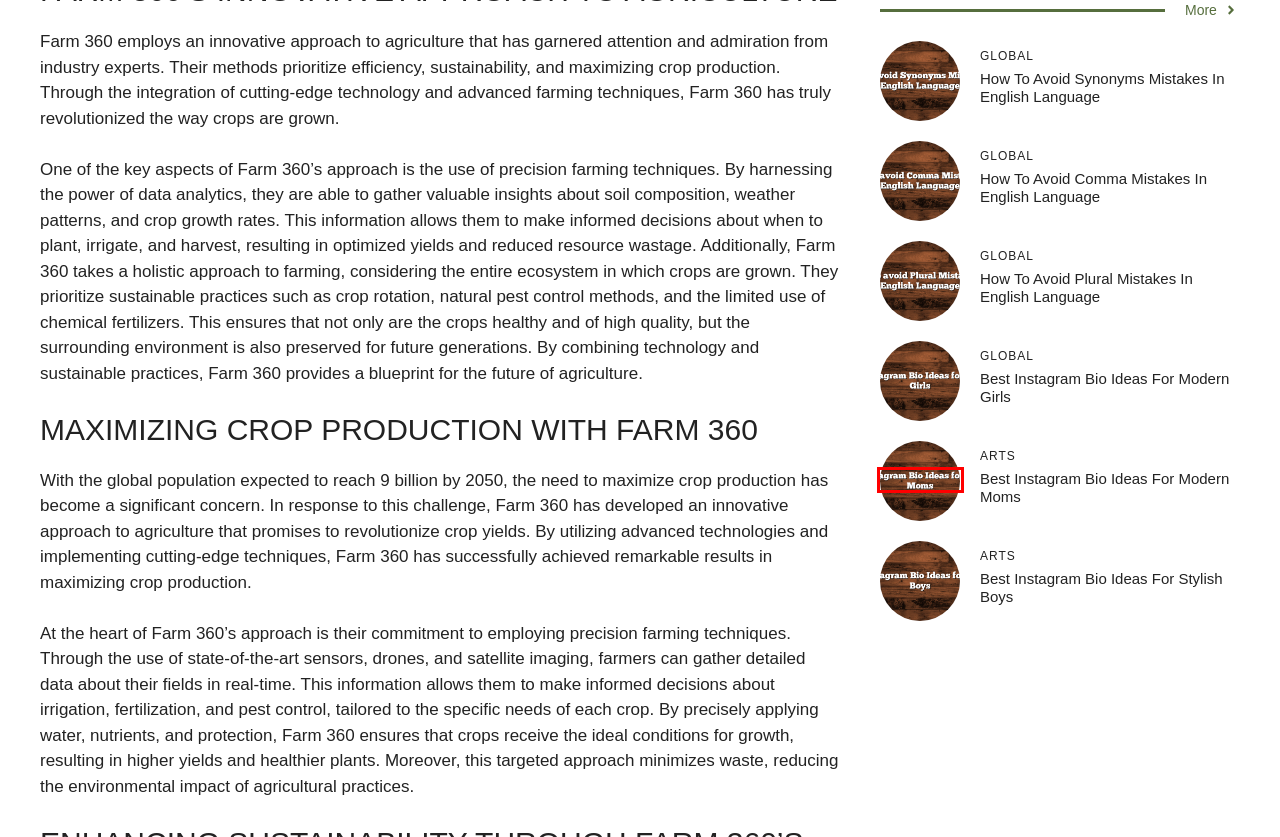You have a screenshot of a webpage with a red bounding box around a UI element. Determine which webpage description best matches the new webpage that results from clicking the element in the bounding box. Here are the candidates:
A. Best Instagram Bio Ideas for Modern Girls - Inter Culturalu
B. How to avoid Synonyms Mistakes in English Language - Inter Culturalu
C. Captions Unleashed - Best Instagram Captions and BIO
D. How to avoid Plural Mistakes in English Language - Inter Culturalu
E. How to avoid Comma Mistakes in English Language - Inter Culturalu
F. Best Instagram Bio Ideas for Stylish Boys - Inter Culturalu
G. Best Instagram Bio Ideas for Modern Moms - Inter Culturalu
H. Blog - Inter Culturalu

G